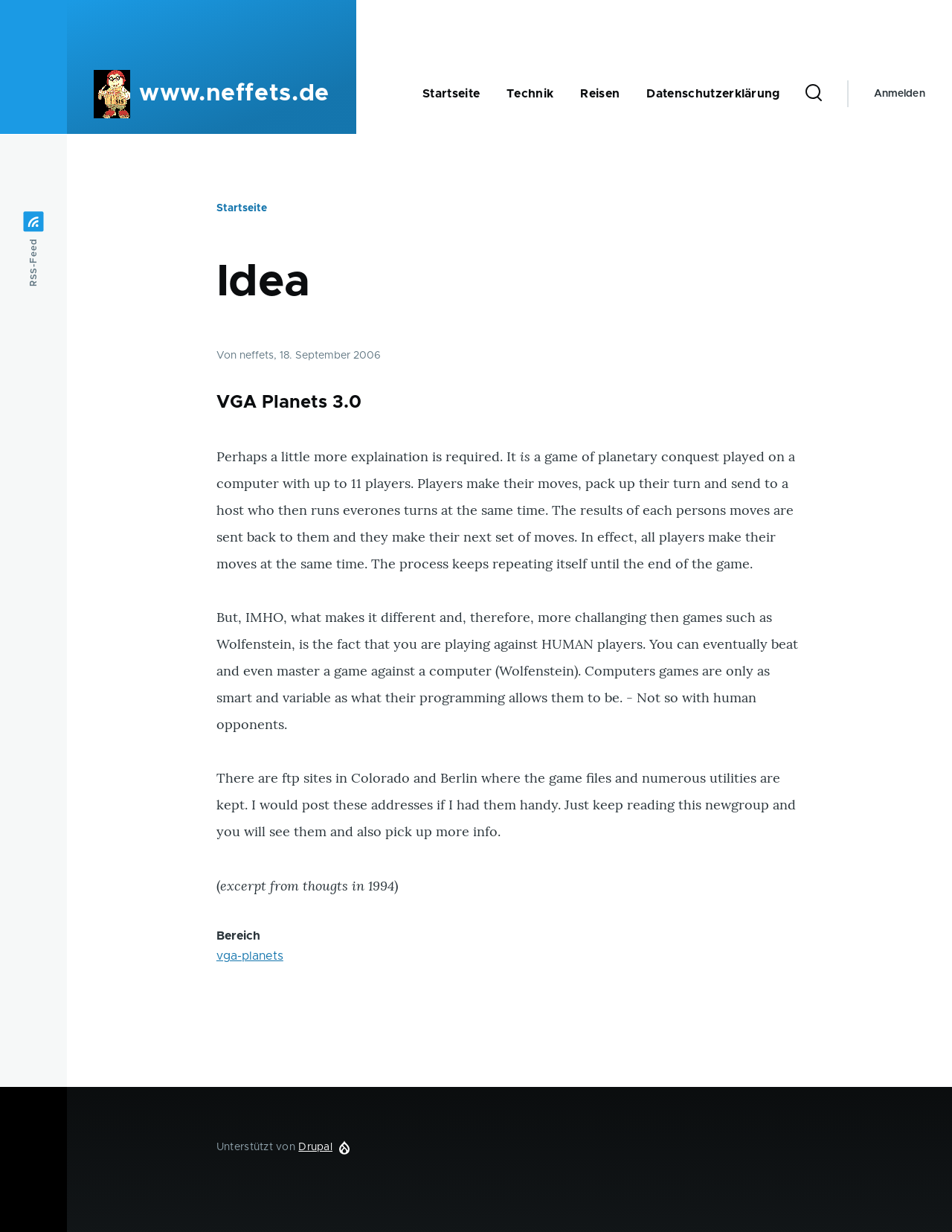Given the webpage screenshot and the description, determine the bounding box coordinates (top-left x, top-left y, bottom-right x, bottom-right y) that define the location of the UI element matching this description: Direkt zum Inhalt

[0.0, 0.0, 1.0, 0.011]